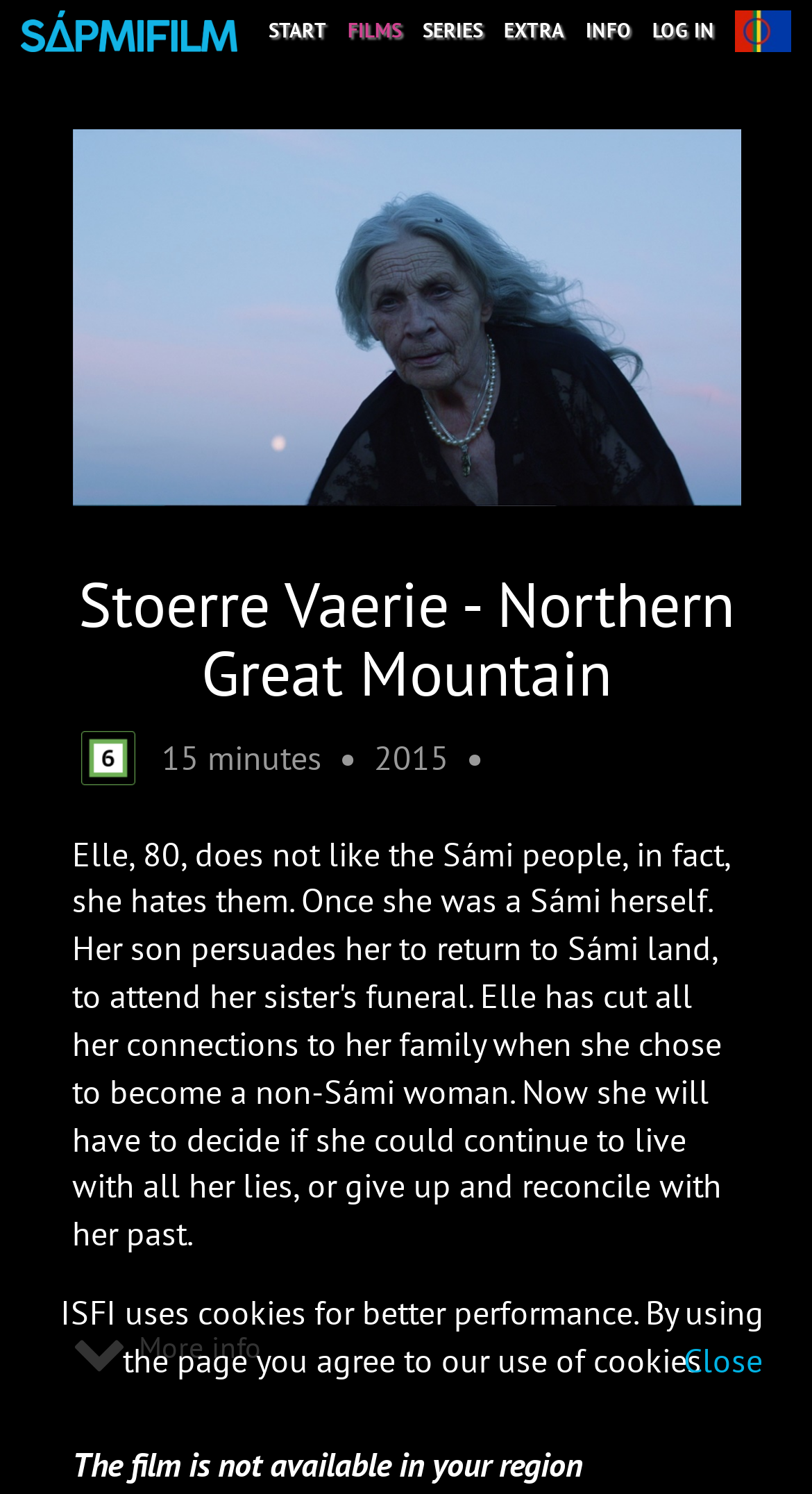What is the name of the mountain?
Using the visual information, respond with a single word or phrase.

Northern Great Mountain